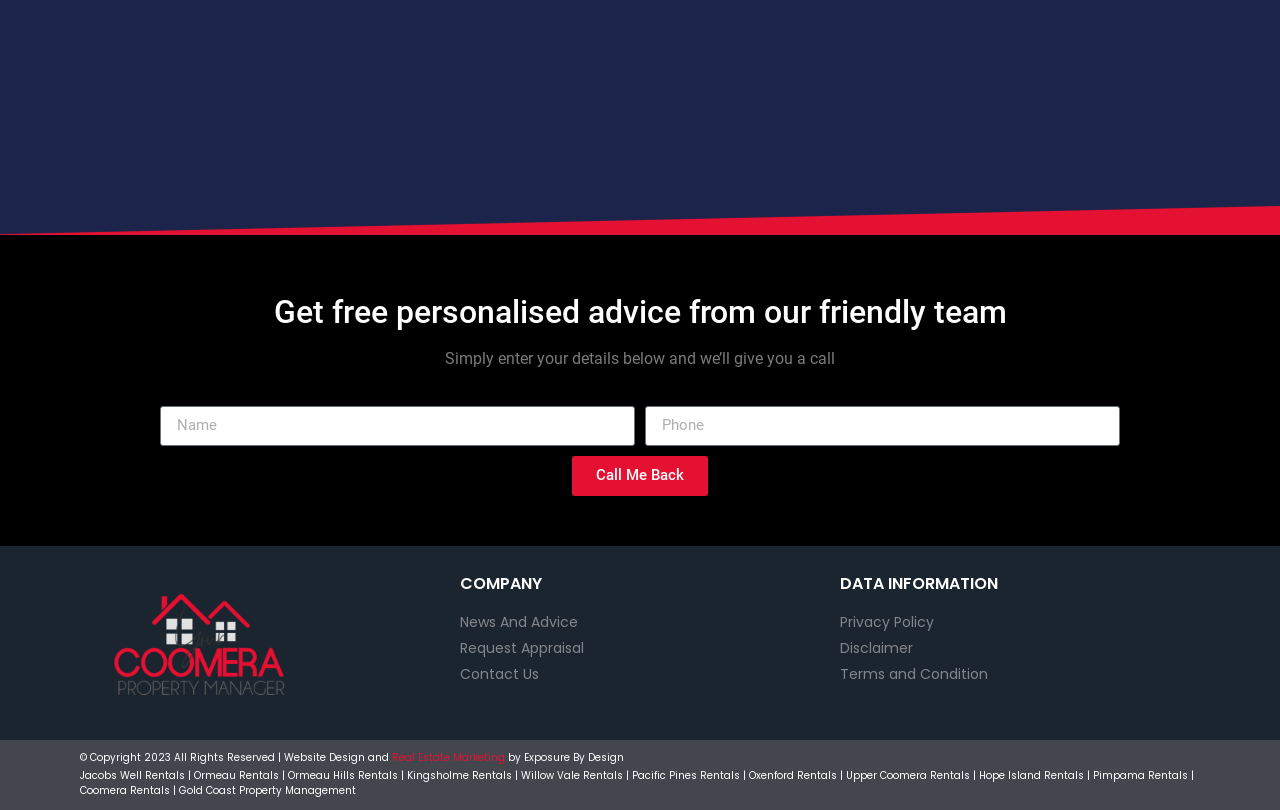What is the purpose of the 'Call Me Back' button?
Refer to the image and give a detailed answer to the question.

The 'Call Me Back' button is located below the input fields for name and phone number, indicating that it is used to request a call back from the company after providing the required contact information.